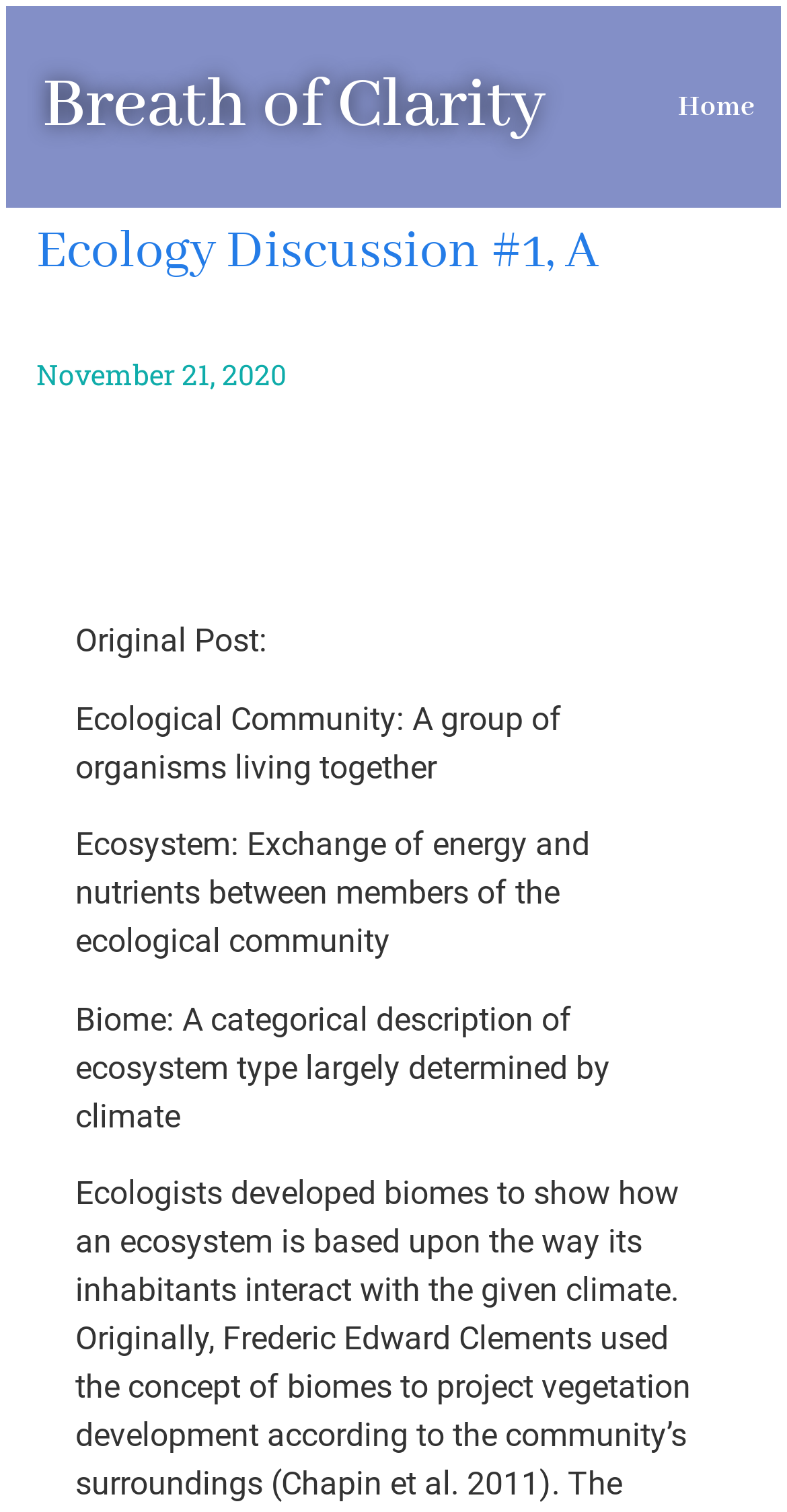Please look at the image and answer the question with a detailed explanation: What is the category of ecosystem type determined by?

I found the answer by looking at the definition of 'Biome' on the webpage, which states that it is 'A categorical description of ecosystem type largely determined by climate'.